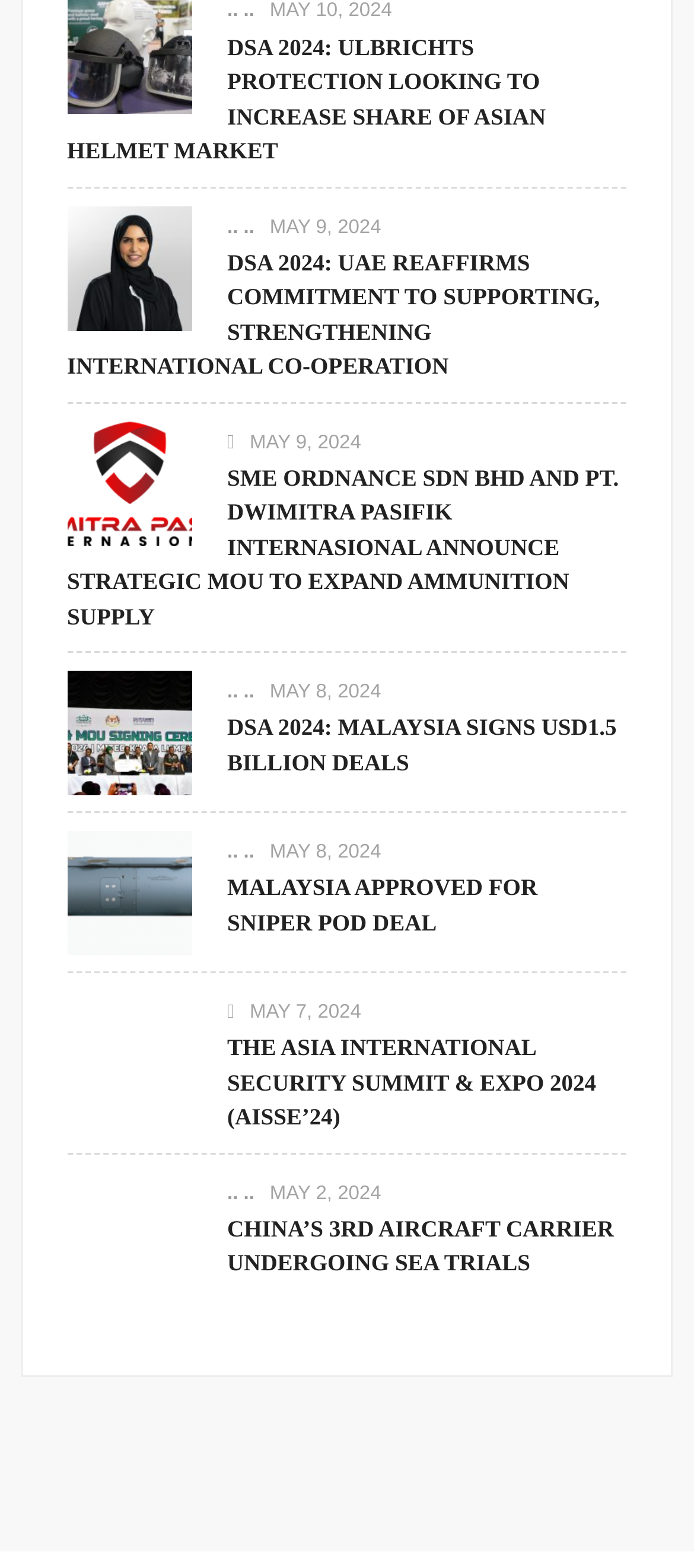Please provide a one-word or short phrase answer to the question:
What is the title of the second article?

DSA 2024: UAE Reaffirms Commitment to Supporting, Strengthening International Co-operation